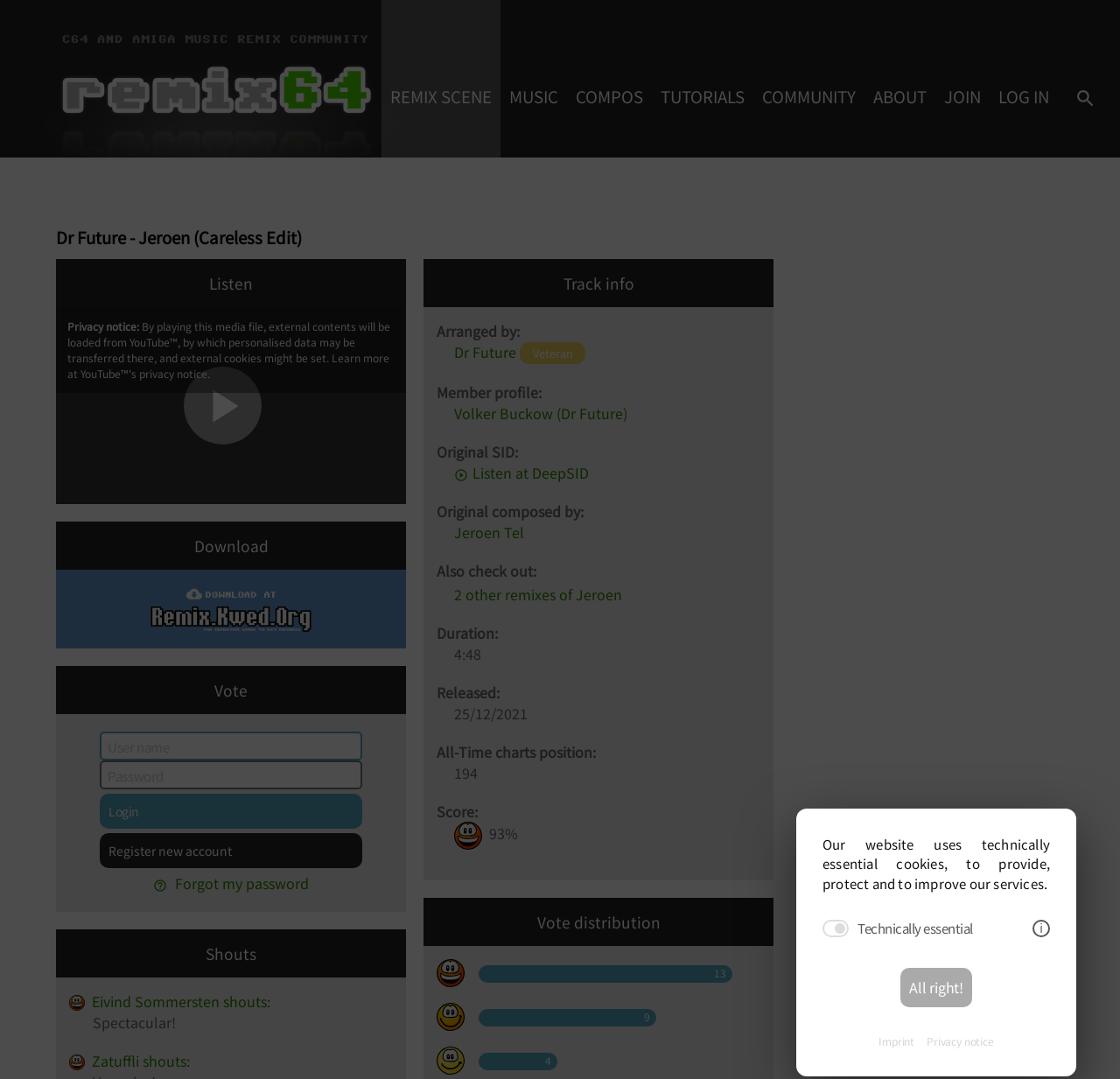Respond with a single word or phrase:
What is the name of the remixer?

Dr Future